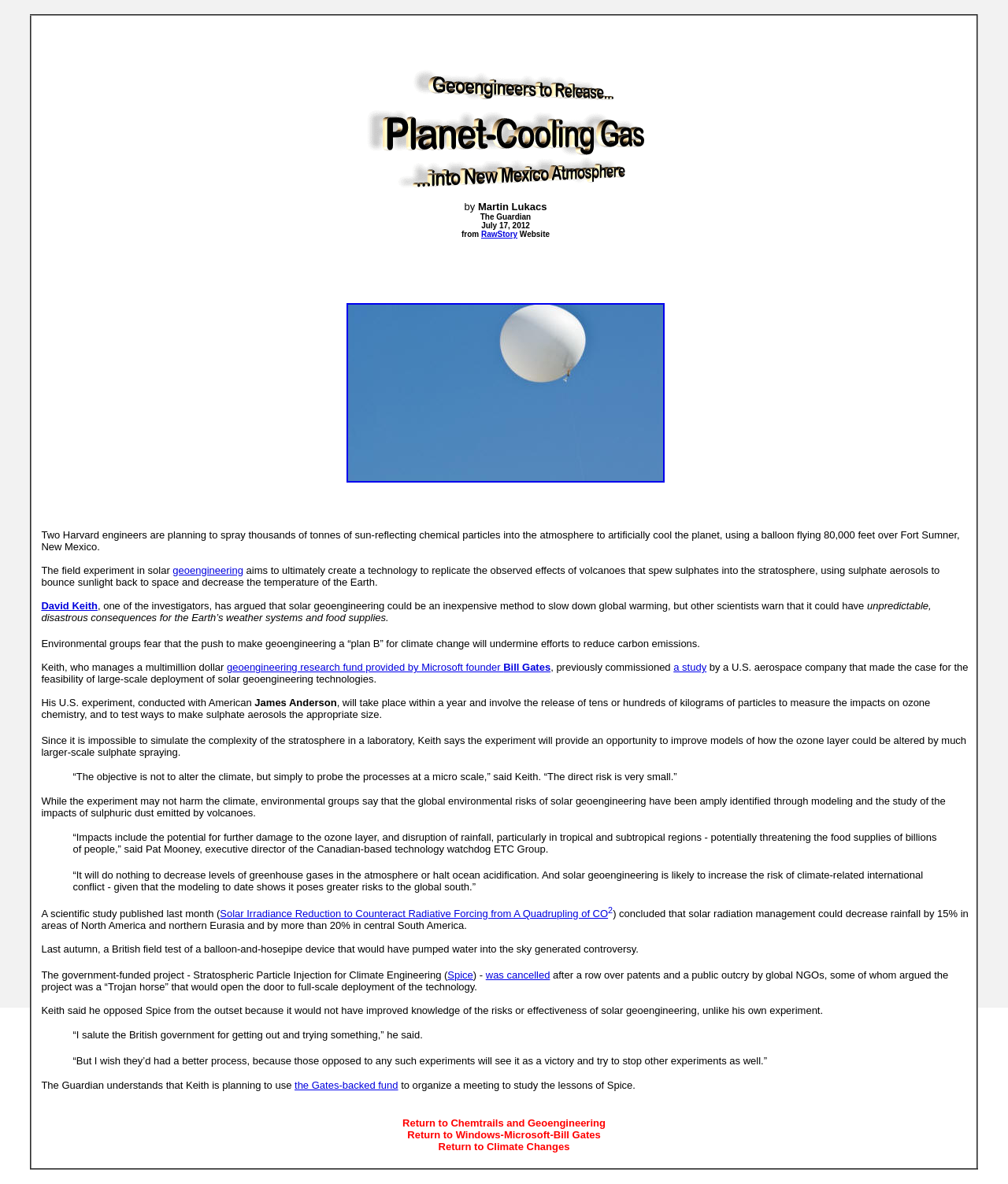Who is the author of the article?
Using the image, provide a detailed and thorough answer to the question.

The author of the article is mentioned in the text as 'by Martin Lukacs The Guardian July 17, 2012 from RawStory Website'.